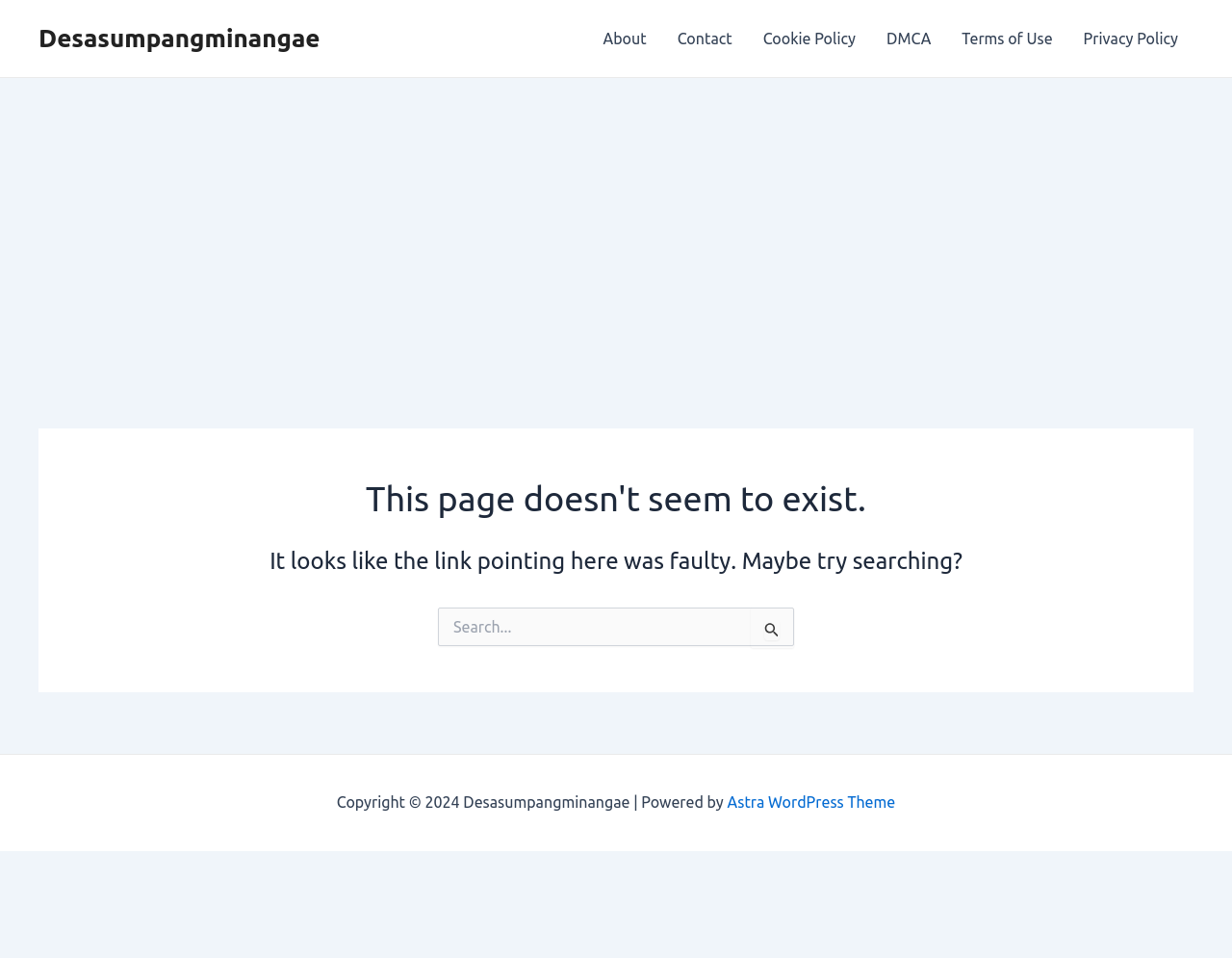From the webpage screenshot, identify the region described by Astra WordPress Theme. Provide the bounding box coordinates as (top-left x, top-left y, bottom-right x, bottom-right y), with each value being a floating point number between 0 and 1.

[0.59, 0.829, 0.727, 0.847]